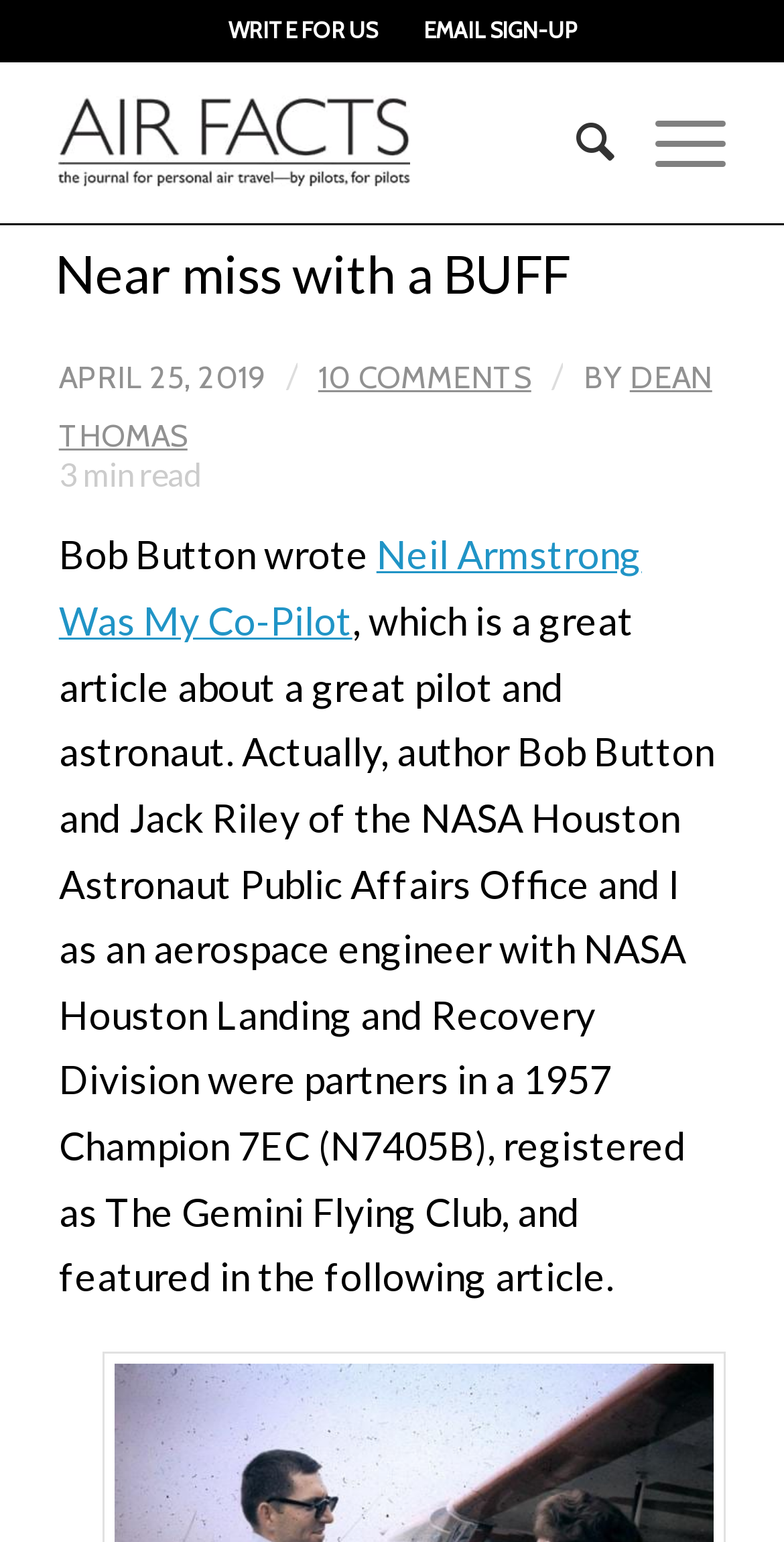Determine the bounding box coordinates in the format (top-left x, top-left y, bottom-right x, bottom-right y). Ensure all values are floating point numbers between 0 and 1. Identify the bounding box of the UI element described by: للشكاوى و الاقتراحات

None